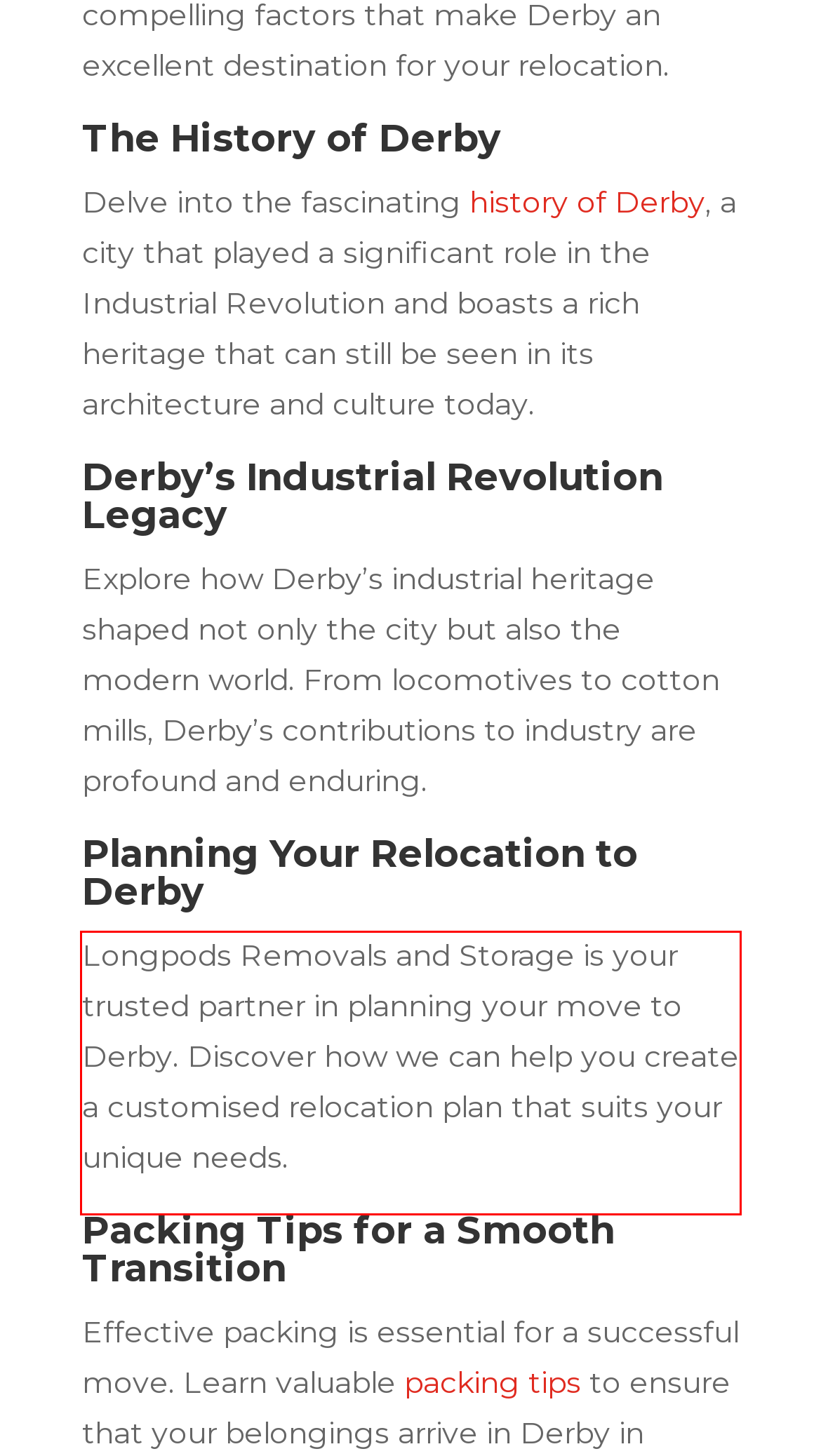You are provided with a screenshot of a webpage containing a red bounding box. Please extract the text enclosed by this red bounding box.

Longpods Removals and Storage is your trusted partner in planning your move to Derby. Discover how we can help you create a customised relocation plan that suits your unique needs.